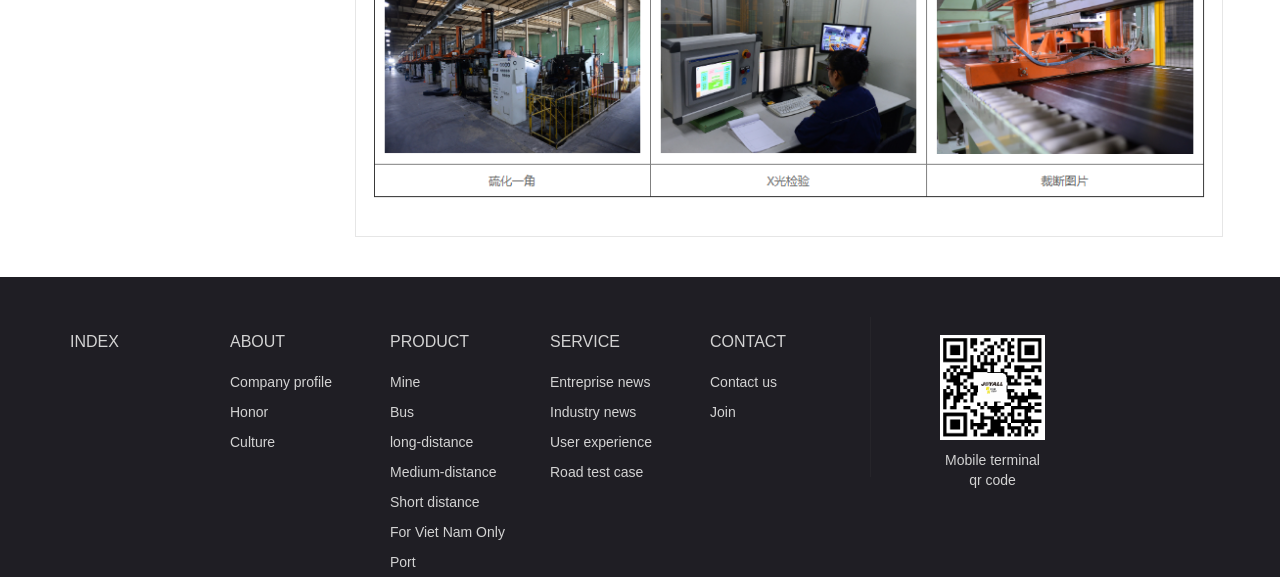Please identify the bounding box coordinates of the element's region that I should click in order to complete the following instruction: "Read Entreprise news". The bounding box coordinates consist of four float numbers between 0 and 1, i.e., [left, top, right, bottom].

[0.43, 0.649, 0.508, 0.677]